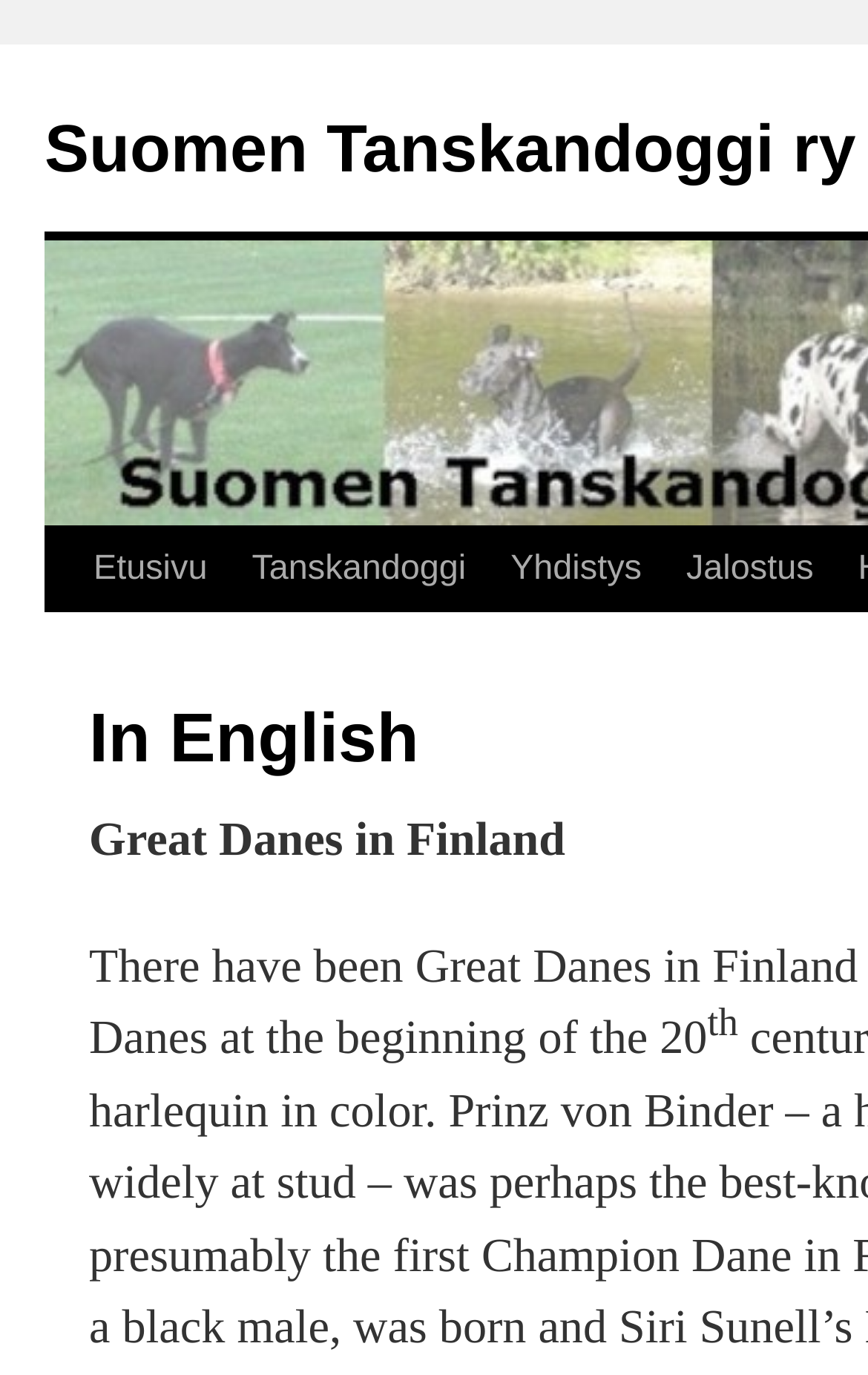Answer the question below in one word or phrase:
What is the purpose of the link 'Siirry sisältöön'?

Skip to content